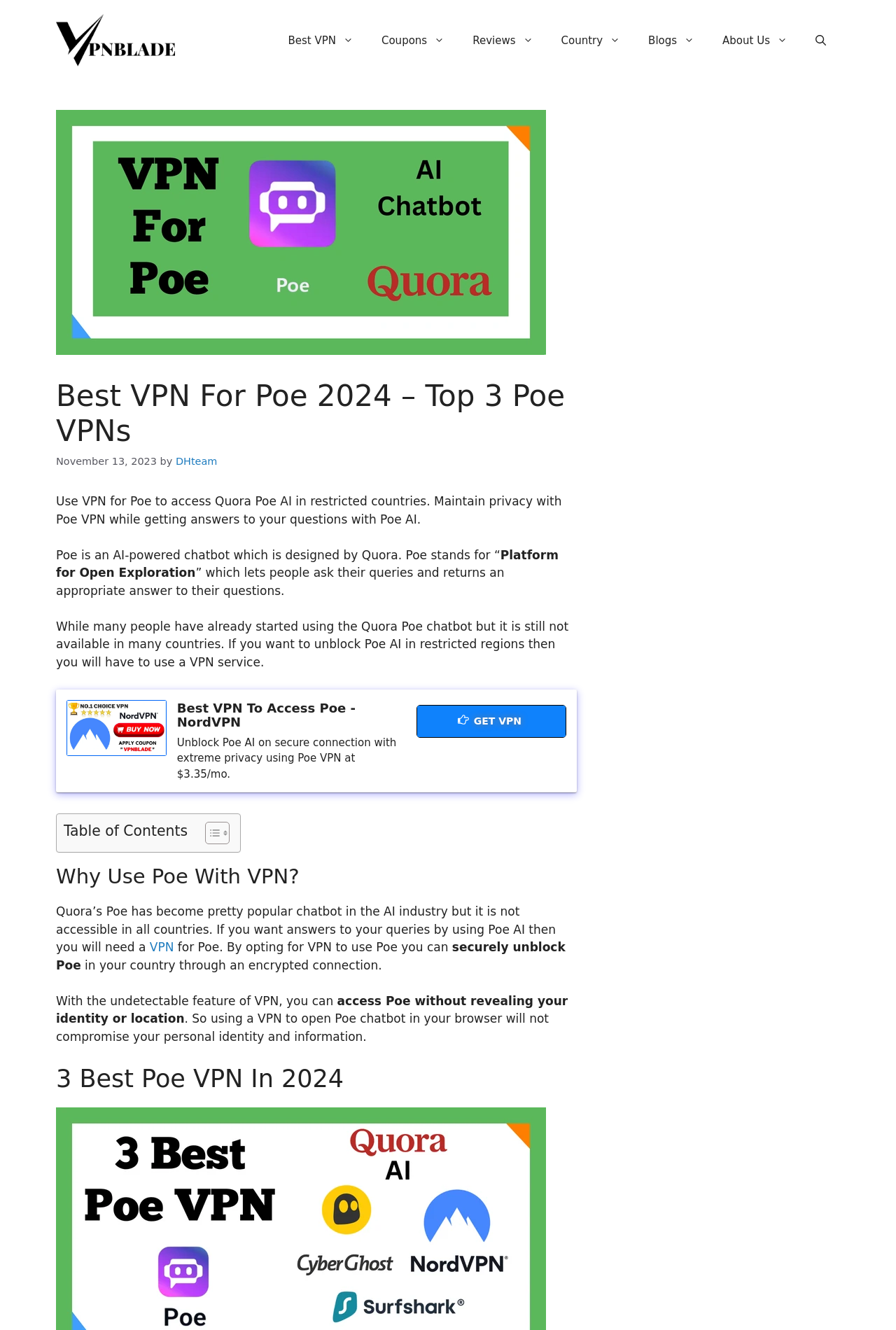Why is a VPN needed to access Poe?
Please provide a single word or phrase in response based on the screenshot.

For privacy and access